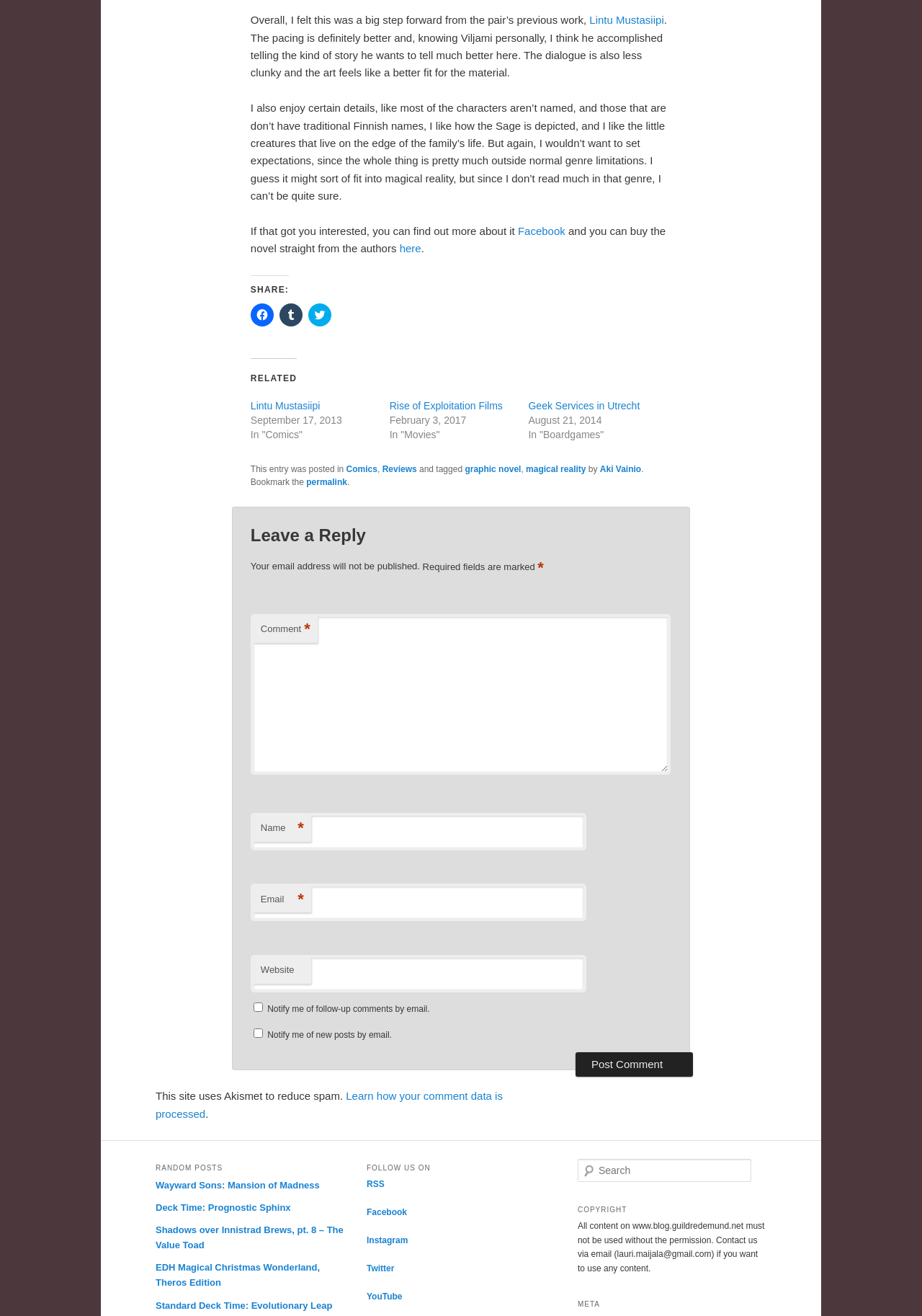Identify the bounding box coordinates for the region of the element that should be clicked to carry out the instruction: "Search". The bounding box coordinates should be four float numbers between 0 and 1, i.e., [left, top, right, bottom].

[0.627, 0.881, 0.815, 0.898]